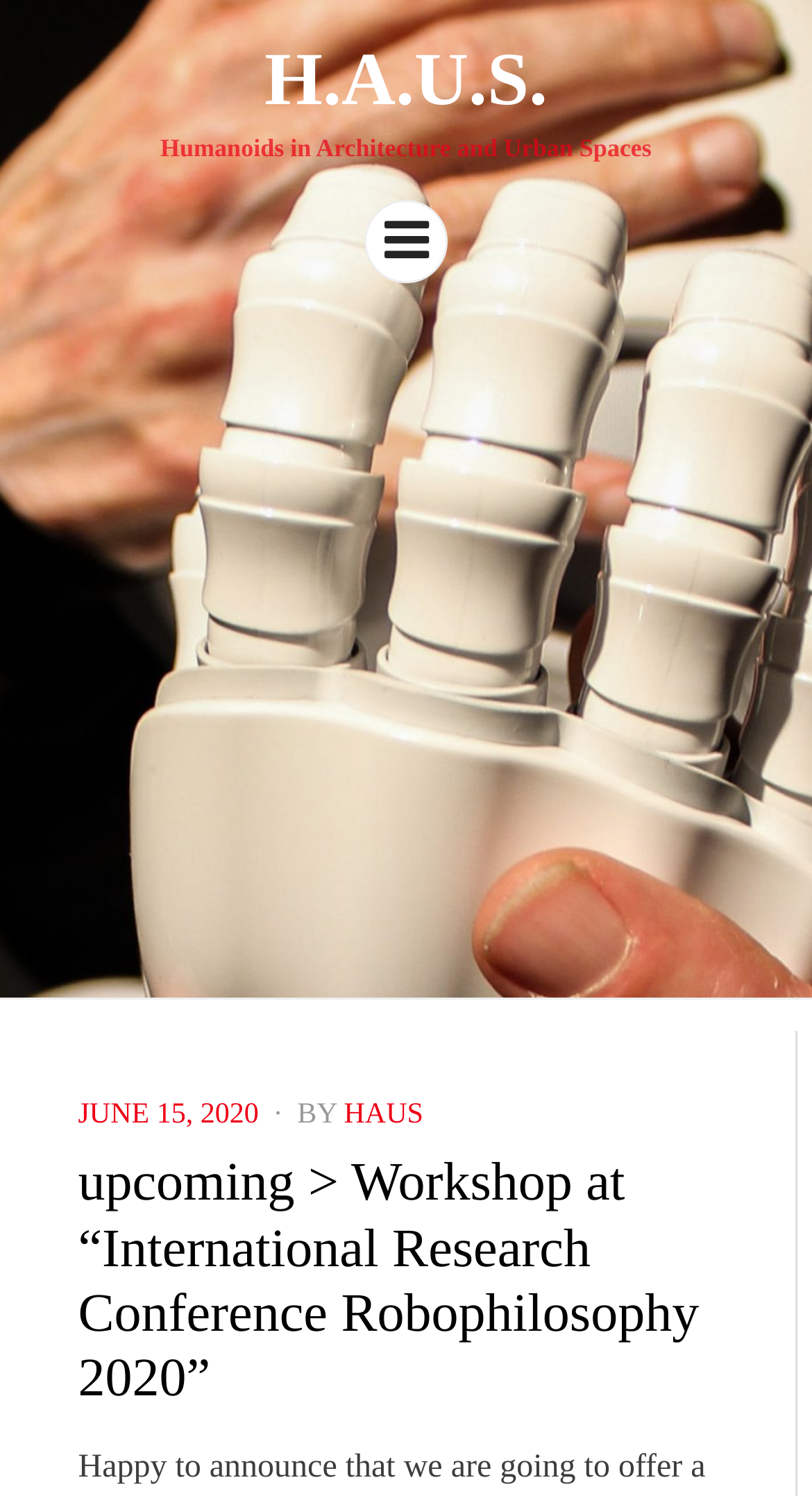Using the details from the image, please elaborate on the following question: What is the abbreviation of Humanoids in Architecture and Urban Spaces?

I found the answer by looking at the heading 'Humanoids in Architecture and Urban Spaces' and the link 'H.A.U.S.' which is next to it. This suggests that H.A.U.S. is the abbreviation of Humanoids in Architecture and Urban Spaces.